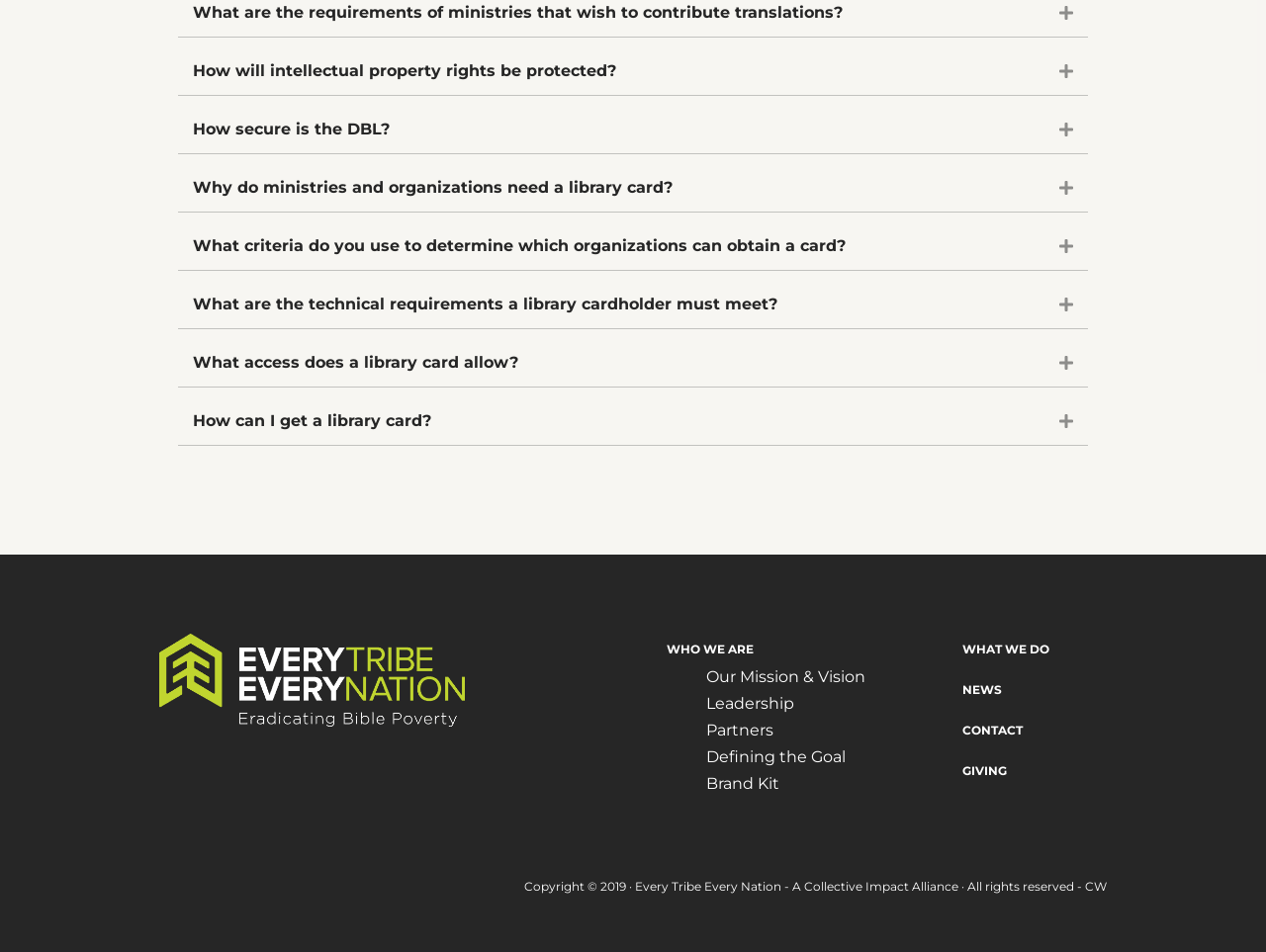Locate the bounding box of the UI element with the following description: "Our Mission & Vision".

[0.547, 0.698, 0.718, 0.725]